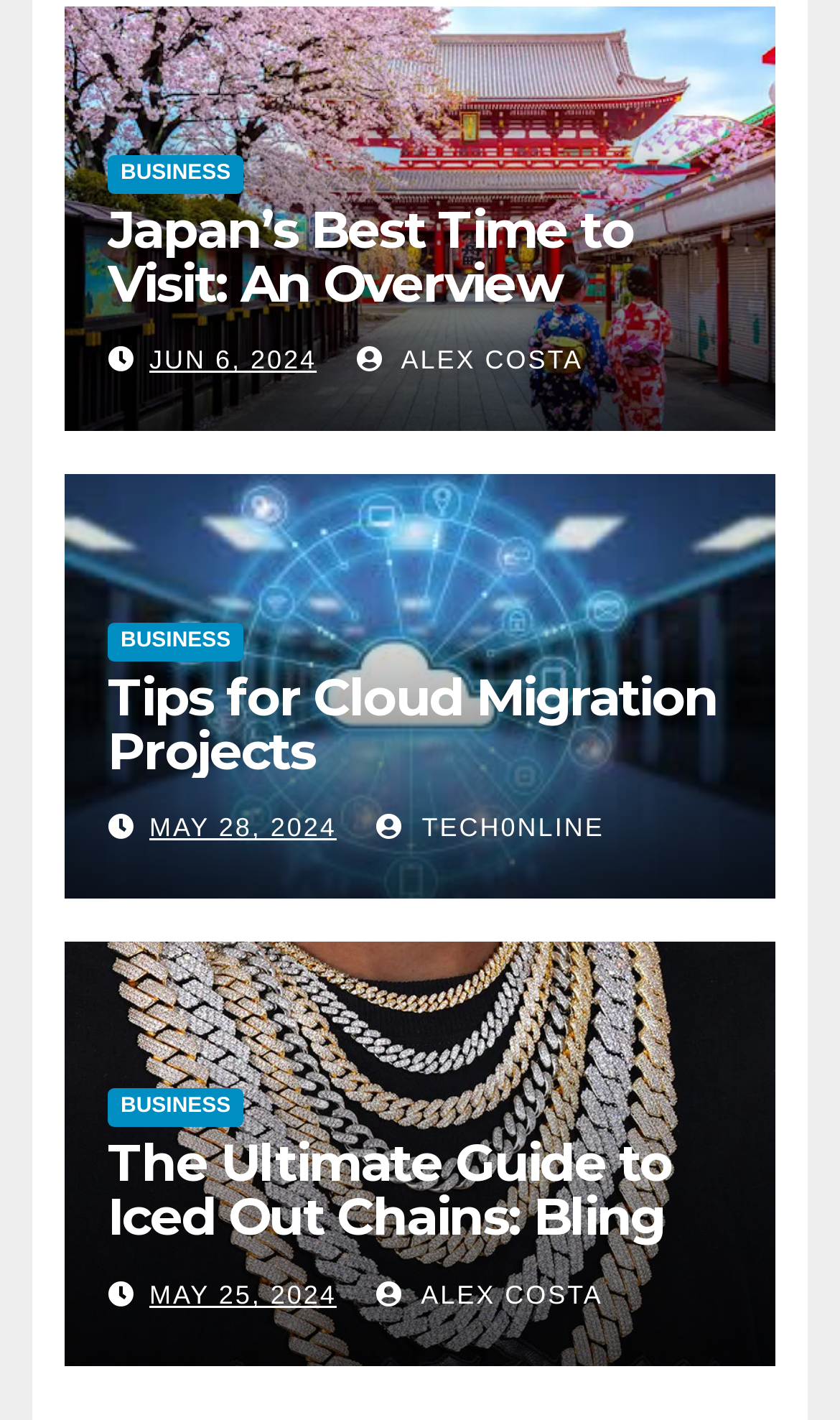Please reply to the following question with a single word or a short phrase:
How many articles are on this webpage?

3